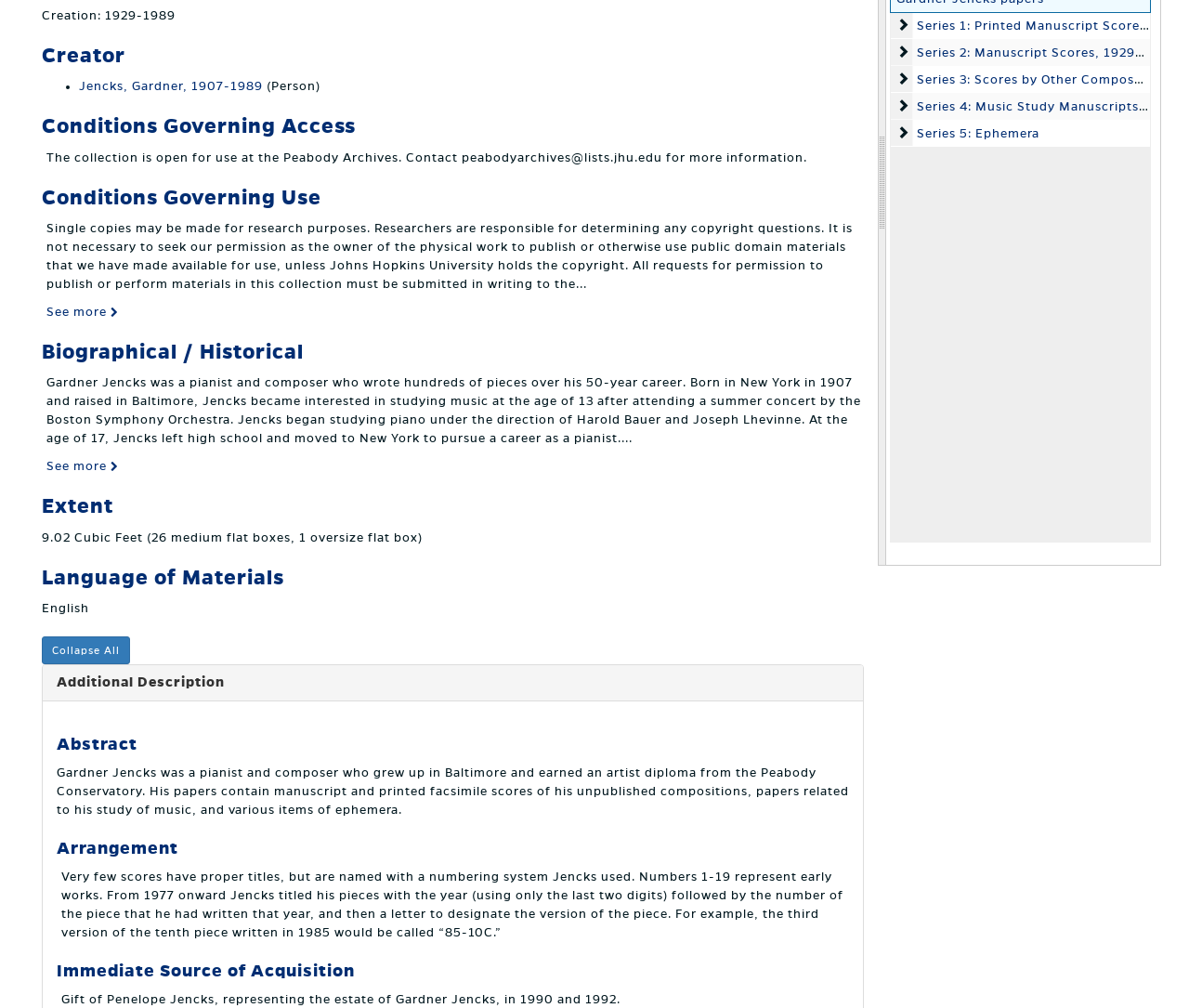Predict the bounding box of the UI element based on the description: "October 2020". The coordinates should be four float numbers between 0 and 1, formatted as [left, top, right, bottom].

None